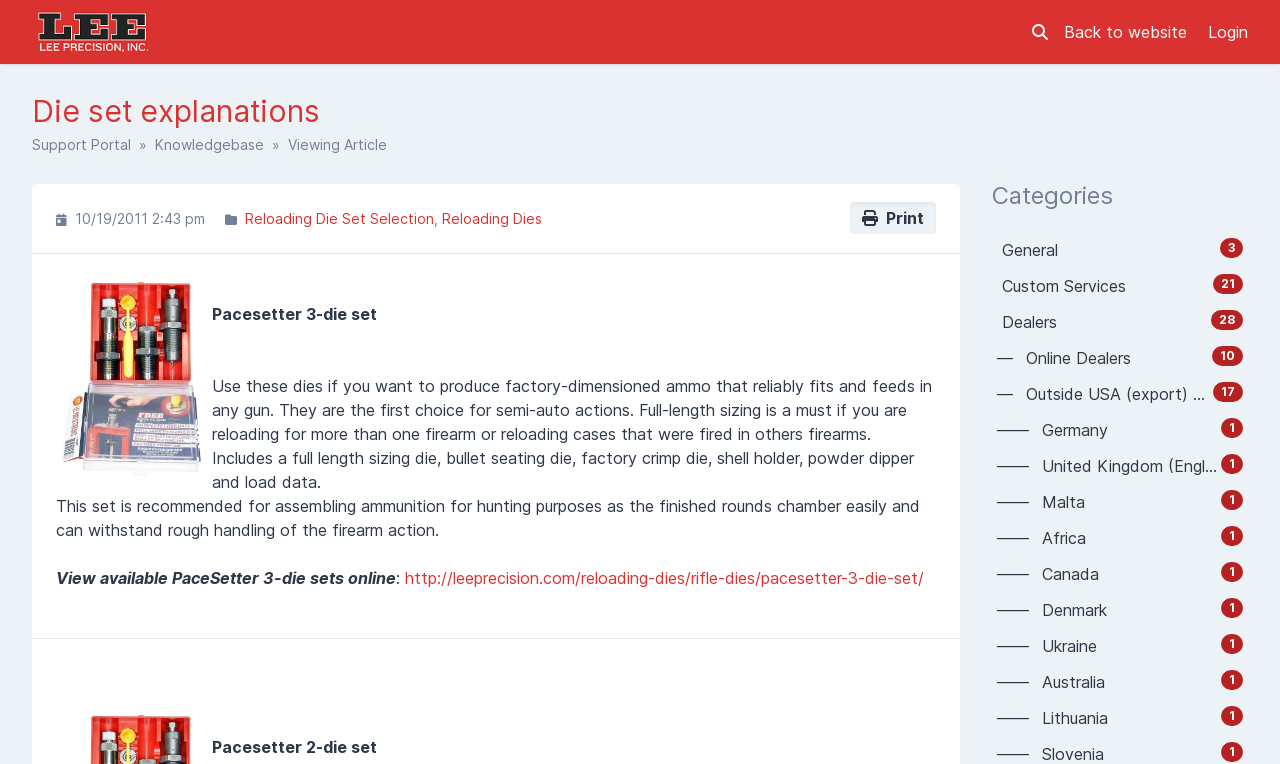Can you look at the image and give a comprehensive answer to the question:
What is the company name in the top-left corner?

By looking at the top-left corner of the webpage, I see an image and a link with the text 'Lee Precision, Inc.' which suggests that it is the company name.